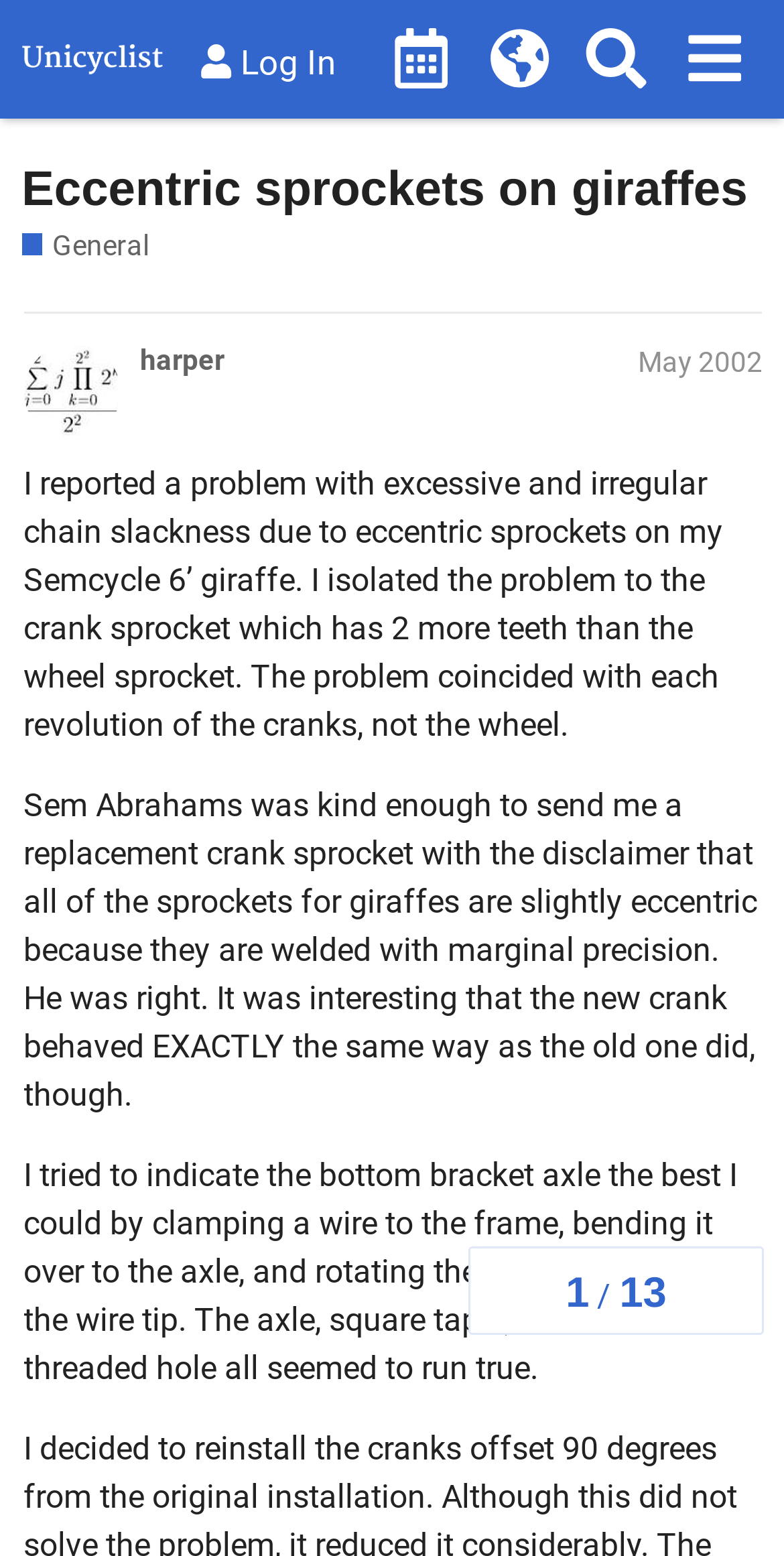Determine the bounding box coordinates for the area that should be clicked to carry out the following instruction: "Search for something".

[0.724, 0.007, 0.848, 0.069]